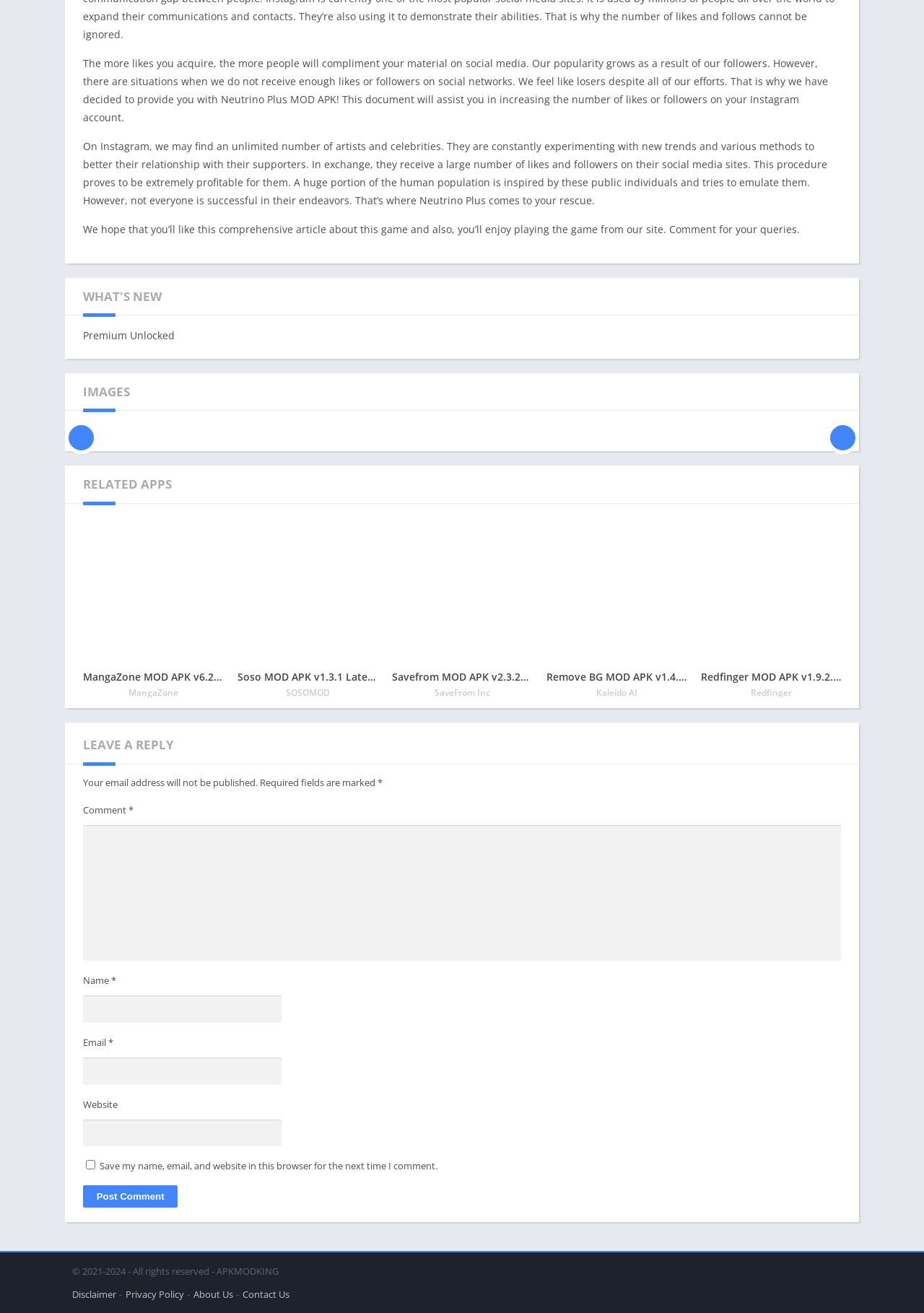What is required to leave a comment on the website?
Please use the visual content to give a single word or phrase answer.

Name, email, and comment